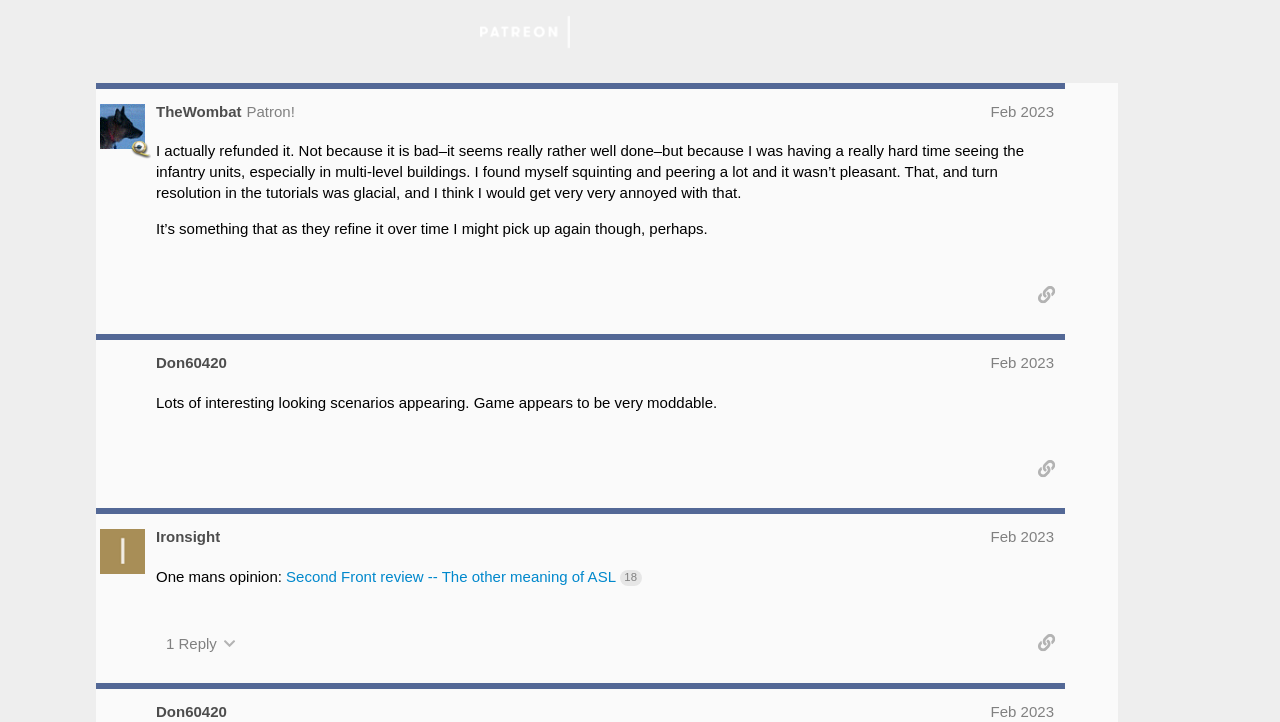Offer a detailed explanation of the webpage layout and contents.

This webpage appears to be a forum discussion thread on the Quarter To Three Forums, specifically about a game called Second Front. At the top of the page, there is a header section with a link to the Quarter To Three Forums logo, a heading that reads "Second Front - From the maker of HexDraw", and a link to the "Games" category. 

To the right of the header section, there are three buttons: "Log In", "Qt3 front page", and "Search". Below the header section, there is a post from a user named Juan_Raigada, which includes a heading with the user's name and a patron badge, as well as a timestamp. The post contains a blockquote with several paragraphs of text discussing the game Second Front, specifically its manual and gameplay mechanics. 

There are also several links and buttons within the post, including a "share a link to this post" button and a "go to the quoted post" link with an accompanying image. The post is followed by a reply from a user named MikeOberly, which also includes a blockquote with several paragraphs of text discussing the game. This reply also has a "share a link to this post" button and a "go to the quoted post" link with an image.